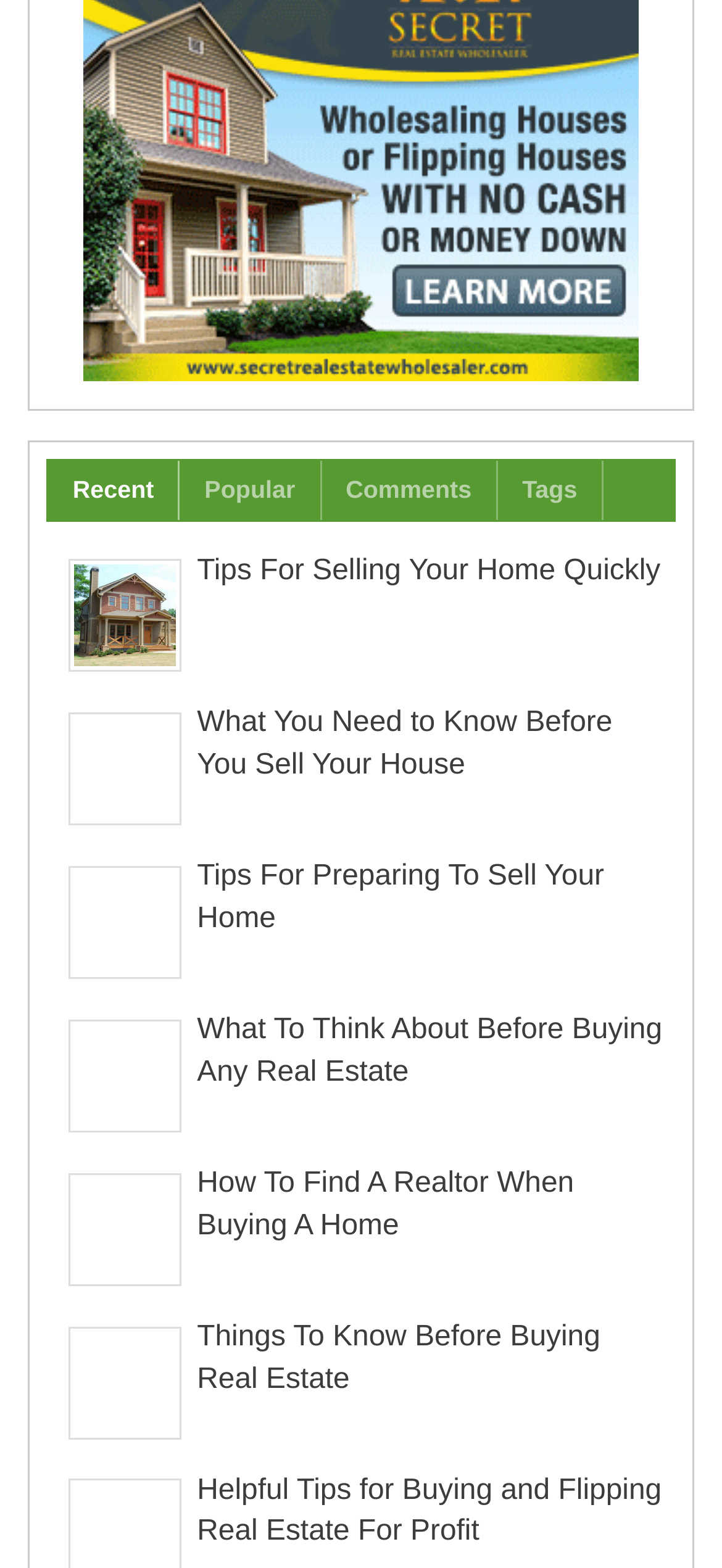Provide a thorough and detailed response to the question by examining the image: 
What are the main categories on this webpage?

By analyzing the top navigation links, I found that the main categories on this webpage are 'Recent', 'Popular', 'Comments', and 'Tags', which are likely used to filter or sort the content on the webpage.